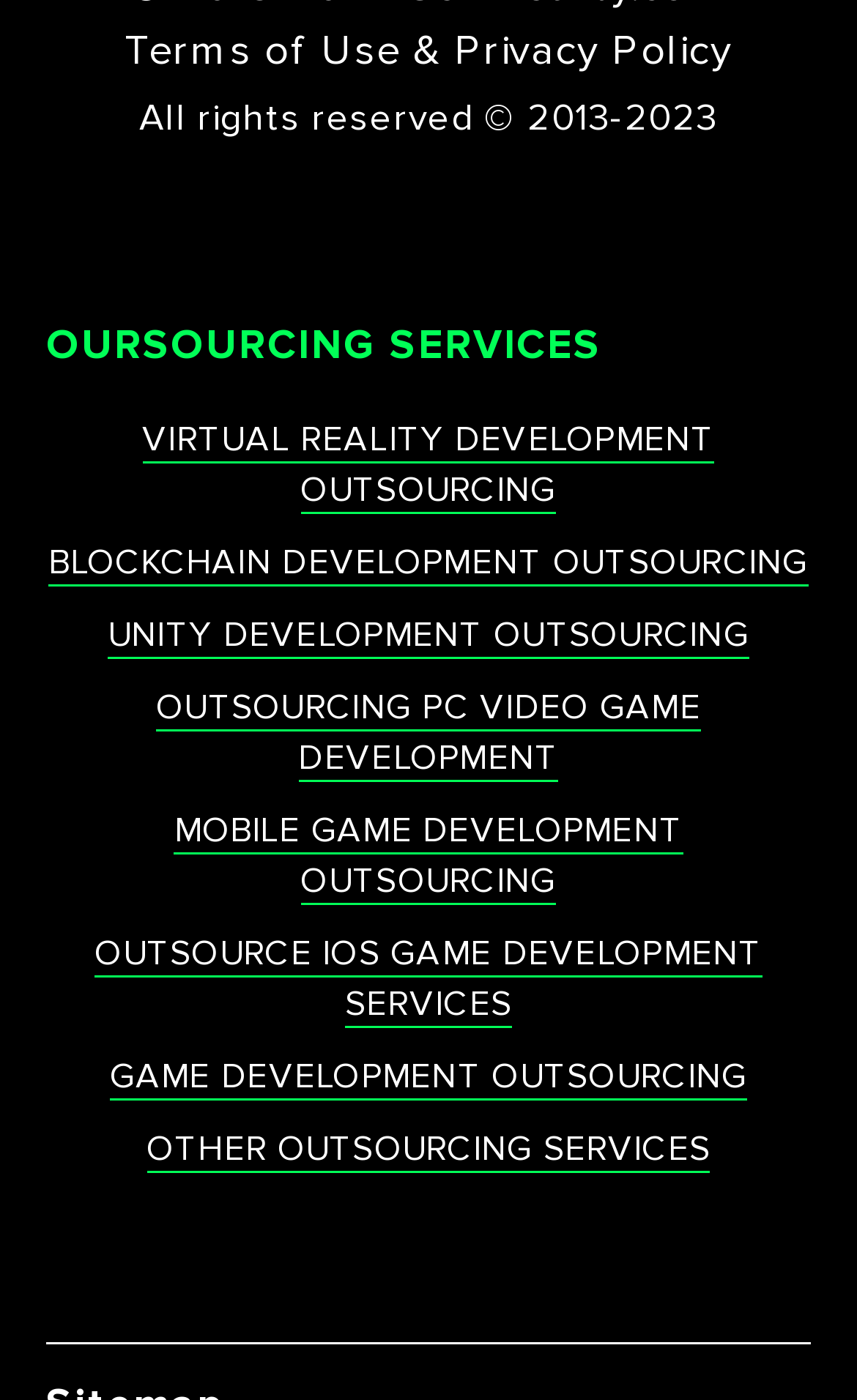Find and indicate the bounding box coordinates of the region you should select to follow the given instruction: "Learn about VIRTUAL REALITY DEVELOPMENT OUTSOURCING".

[0.166, 0.298, 0.834, 0.365]